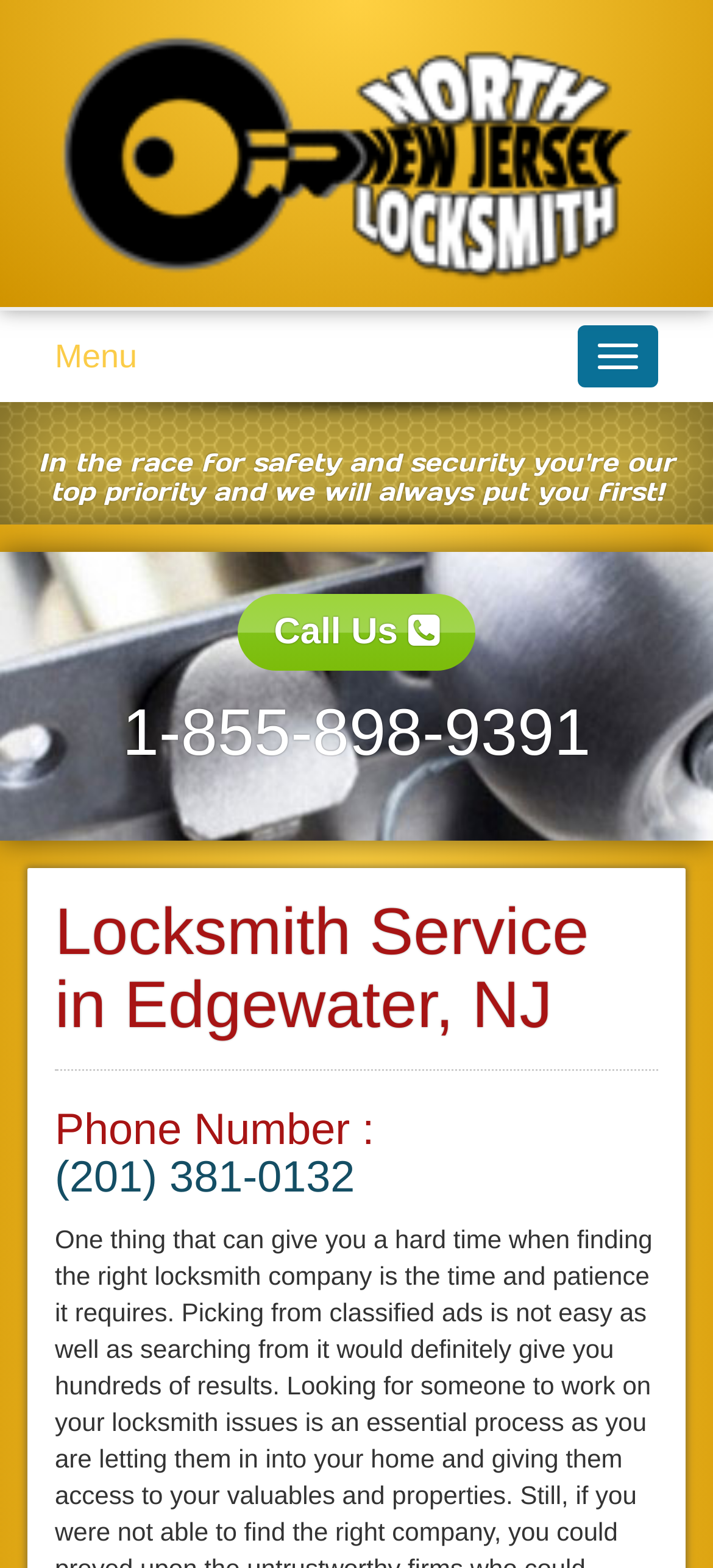Find the headline of the webpage and generate its text content.

In the race for safety and security you're our top priority and we will always put you first!